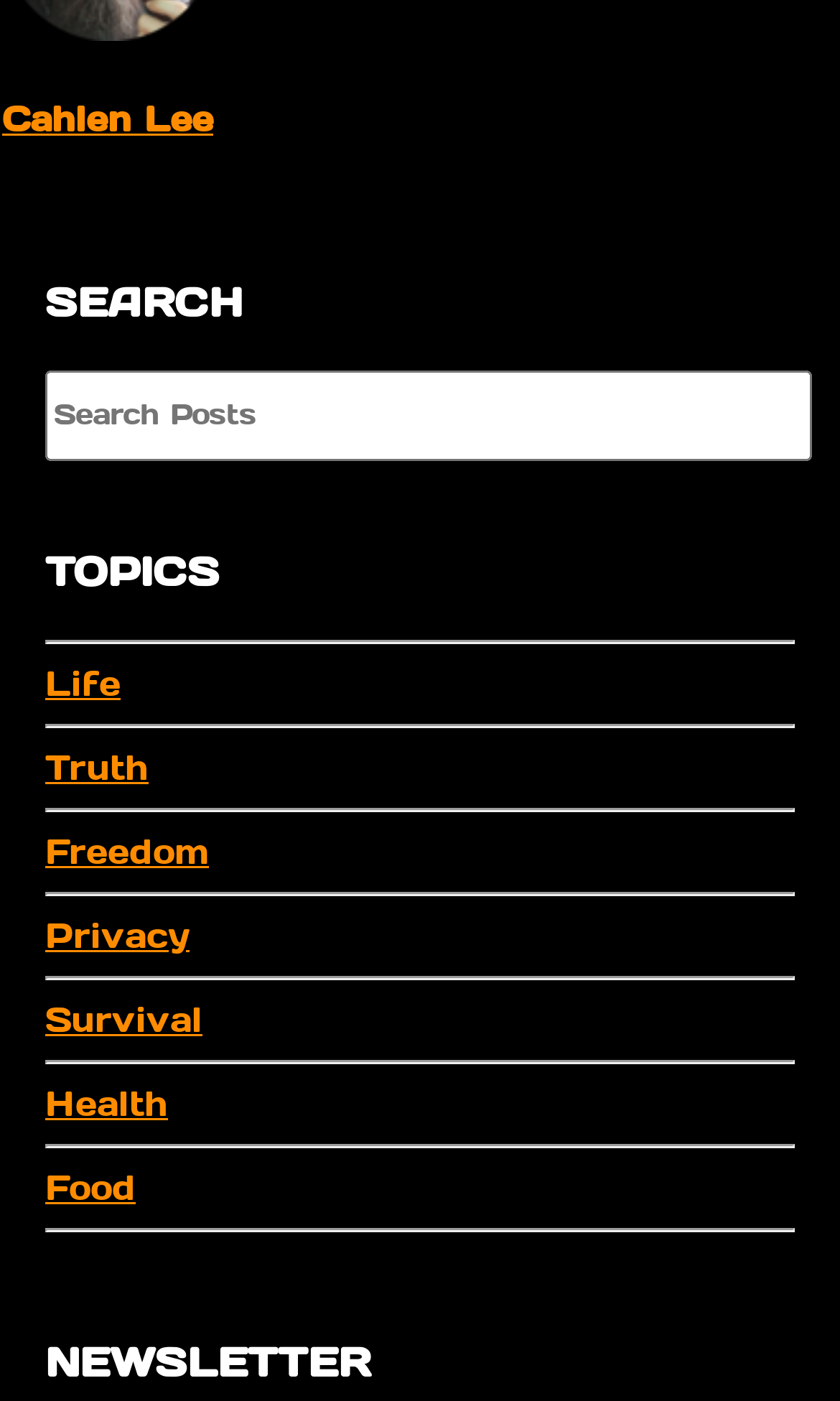Provide the bounding box coordinates of the HTML element this sentence describes: "name="query" placeholder="Search Posts"".

[0.054, 0.264, 0.967, 0.329]